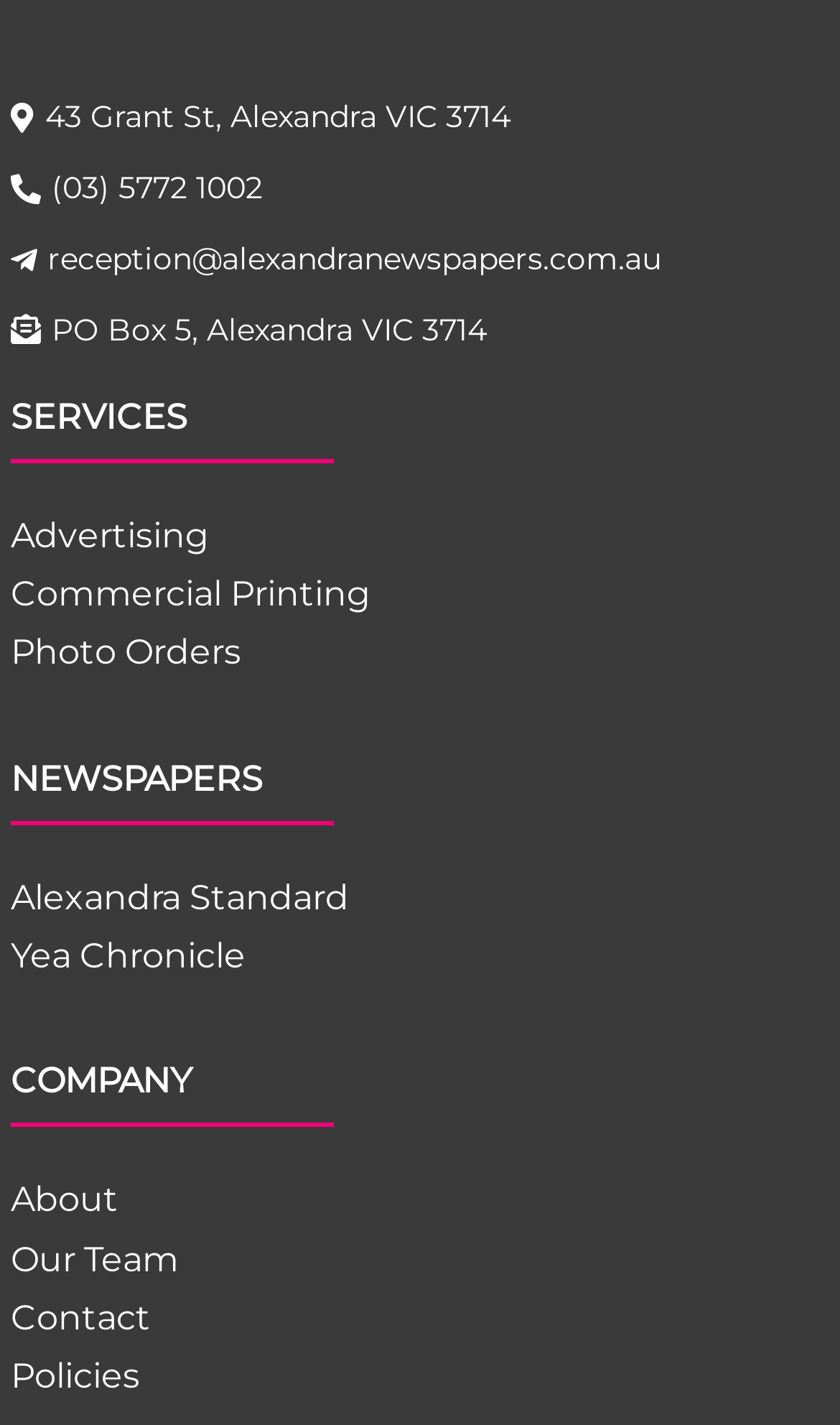Answer with a single word or phrase: 
What services are offered by the company?

Advertising, Commercial Printing, Photo Orders